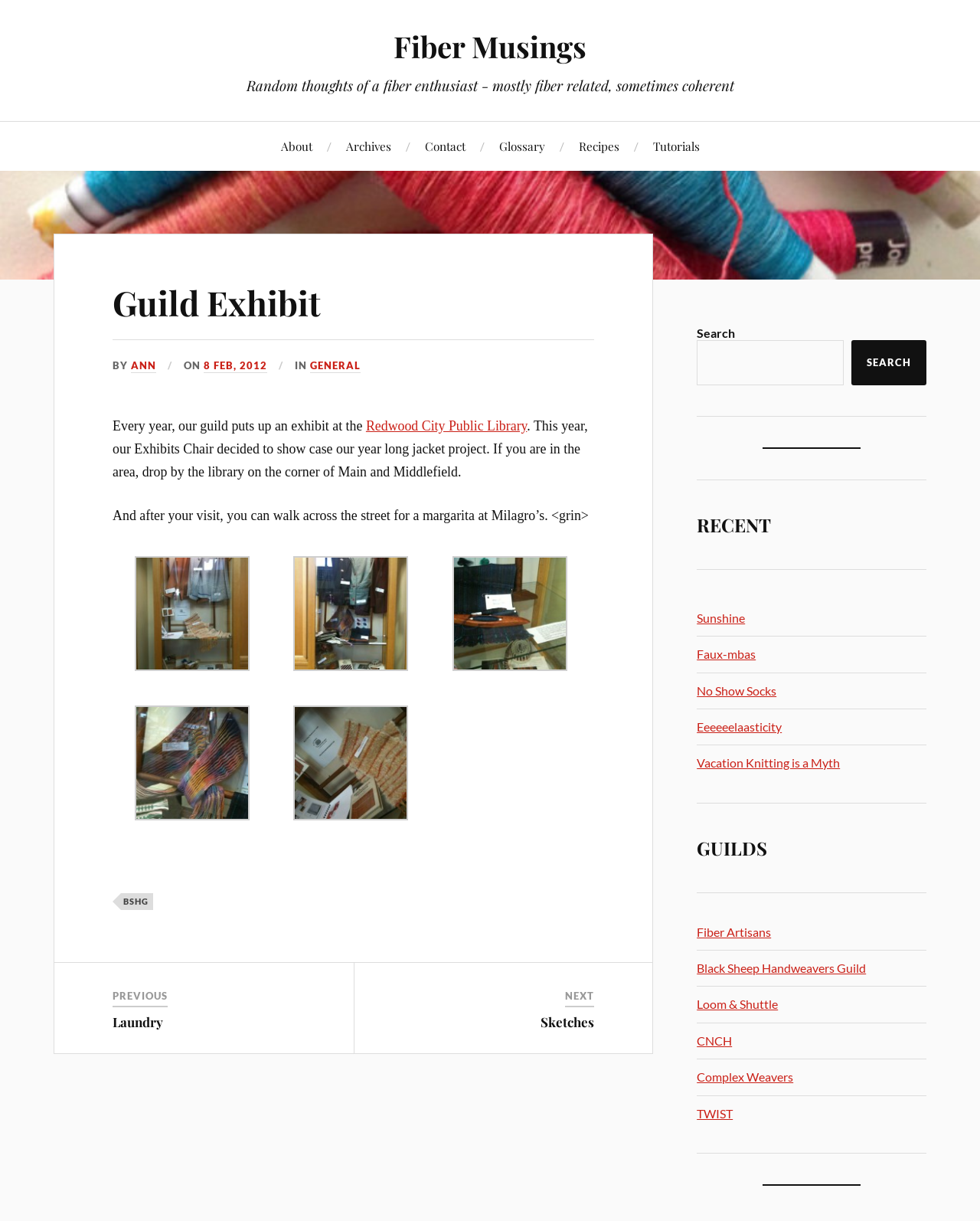Please predict the bounding box coordinates of the element's region where a click is necessary to complete the following instruction: "Click on the 'About' link". The coordinates should be represented by four float numbers between 0 and 1, i.e., [left, top, right, bottom].

[0.286, 0.1, 0.318, 0.14]